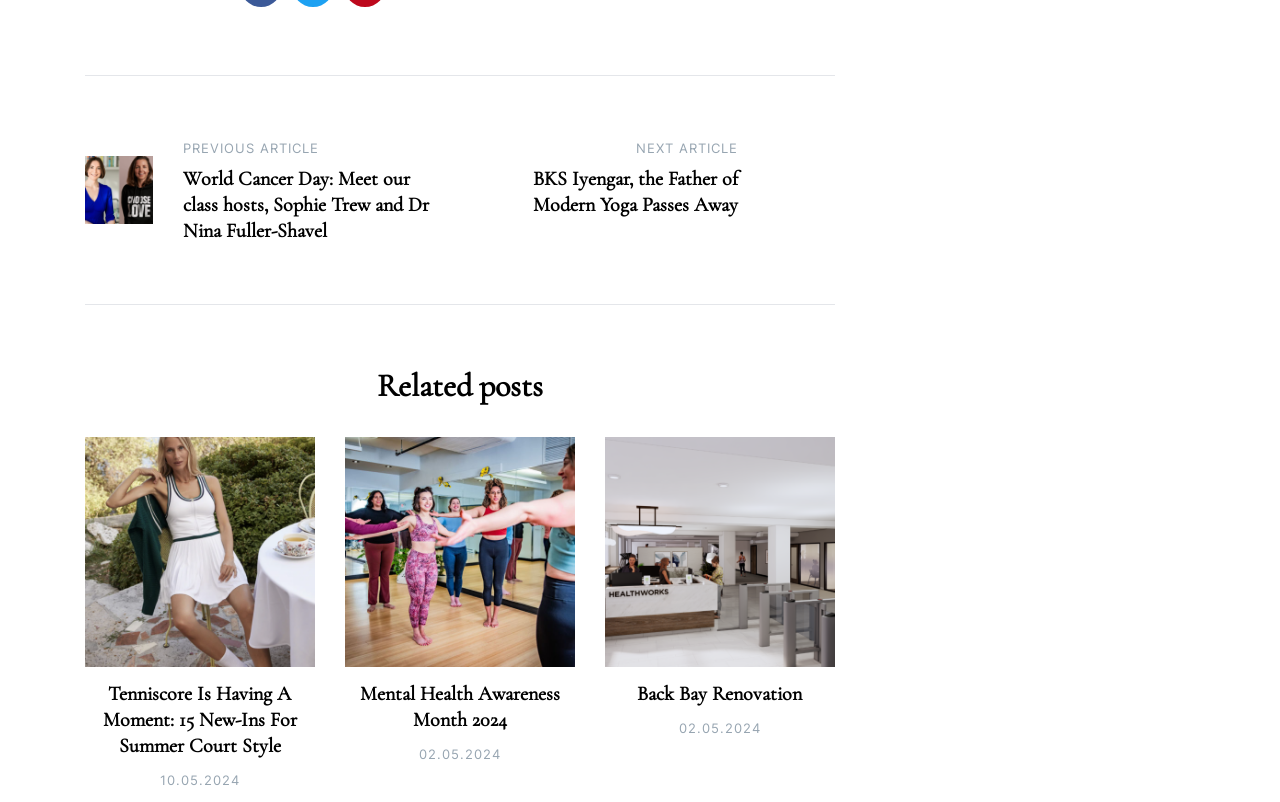Can you find the bounding box coordinates for the element that needs to be clicked to execute this instruction: "Read the previous post"? The coordinates should be given as four float numbers between 0 and 1, i.e., [left, top, right, bottom].

None